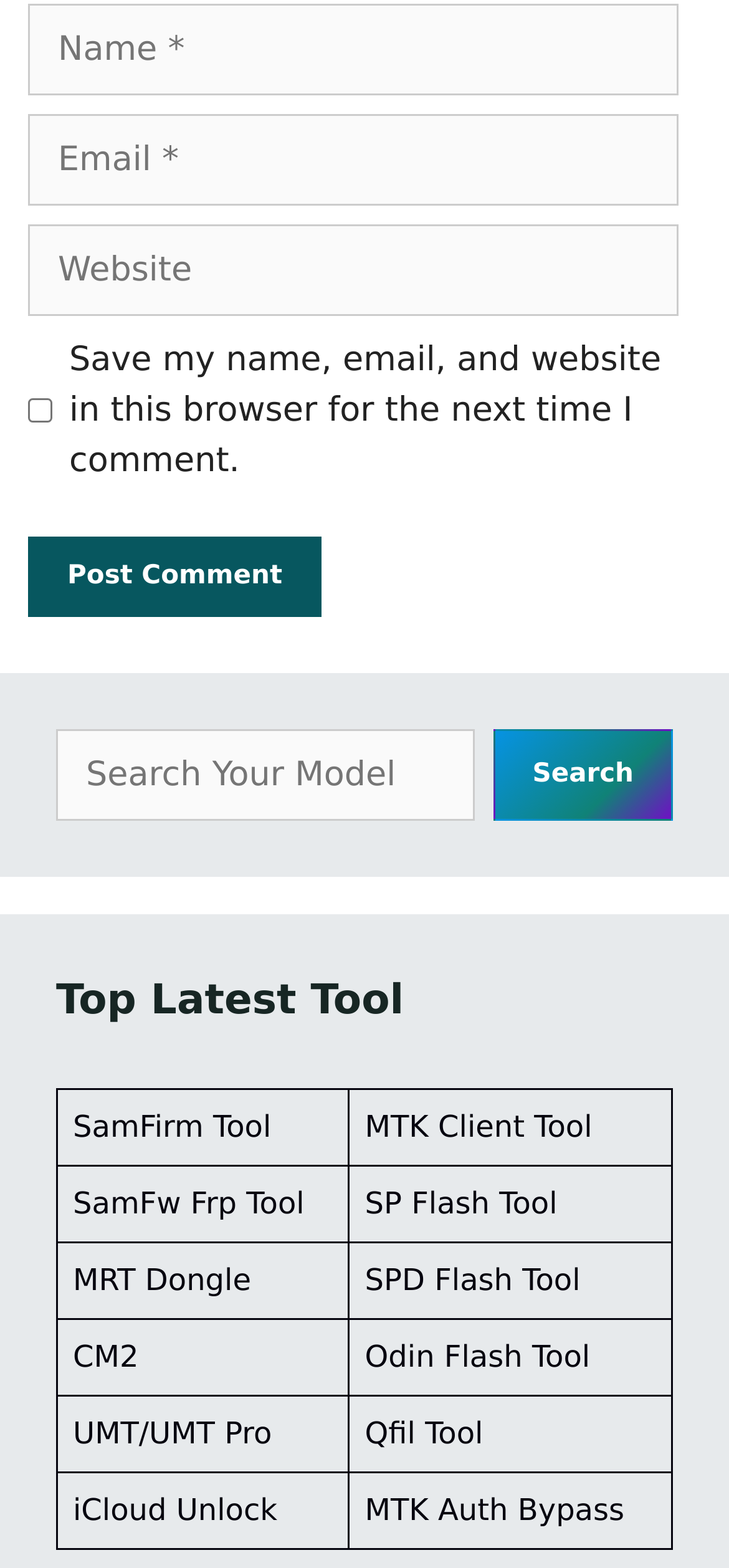Is the 'Email' field required?
Give a detailed explanation using the information visible in the image.

The 'Email' textbox has a 'required' attribute set to True, indicating that it is a required field.